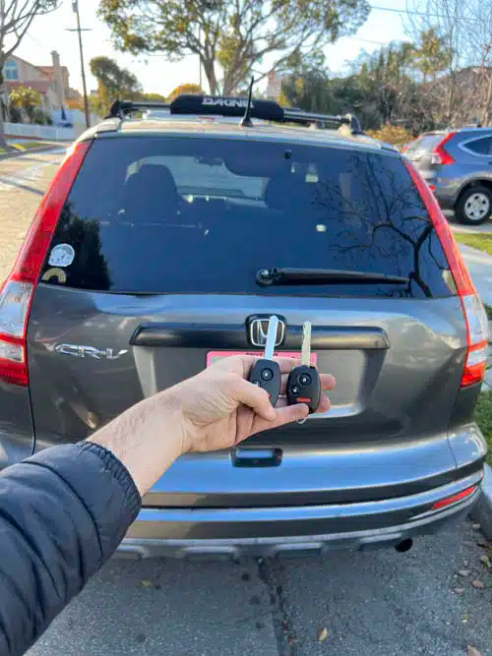Provide a brief response in the form of a single word or phrase:
Where was the locksmith service provided?

Center City, PA